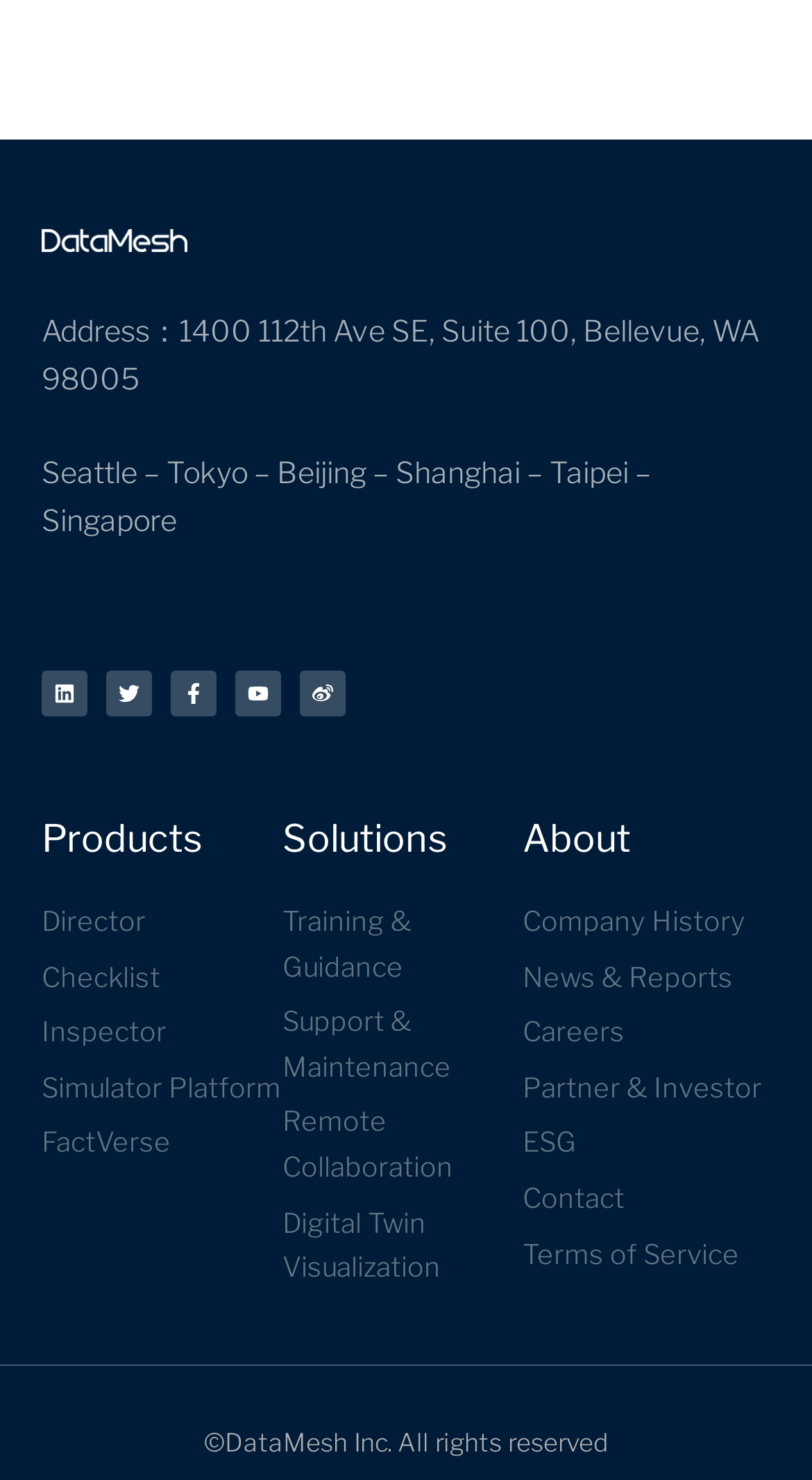Could you highlight the region that needs to be clicked to execute the instruction: "Visit Linkedin page"?

[0.051, 0.453, 0.108, 0.484]